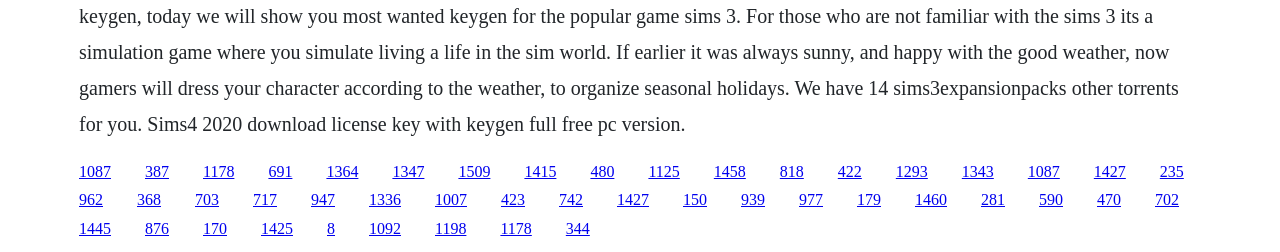Using the information in the image, could you please answer the following question in detail:
Are the links arranged in a grid?

Although the links are densely packed, their bounding box coordinates do not suggest a grid arrangement. The x-coordinates of the links are not evenly spaced, and the links do not have identical widths, indicating that they are not arranged in a grid.